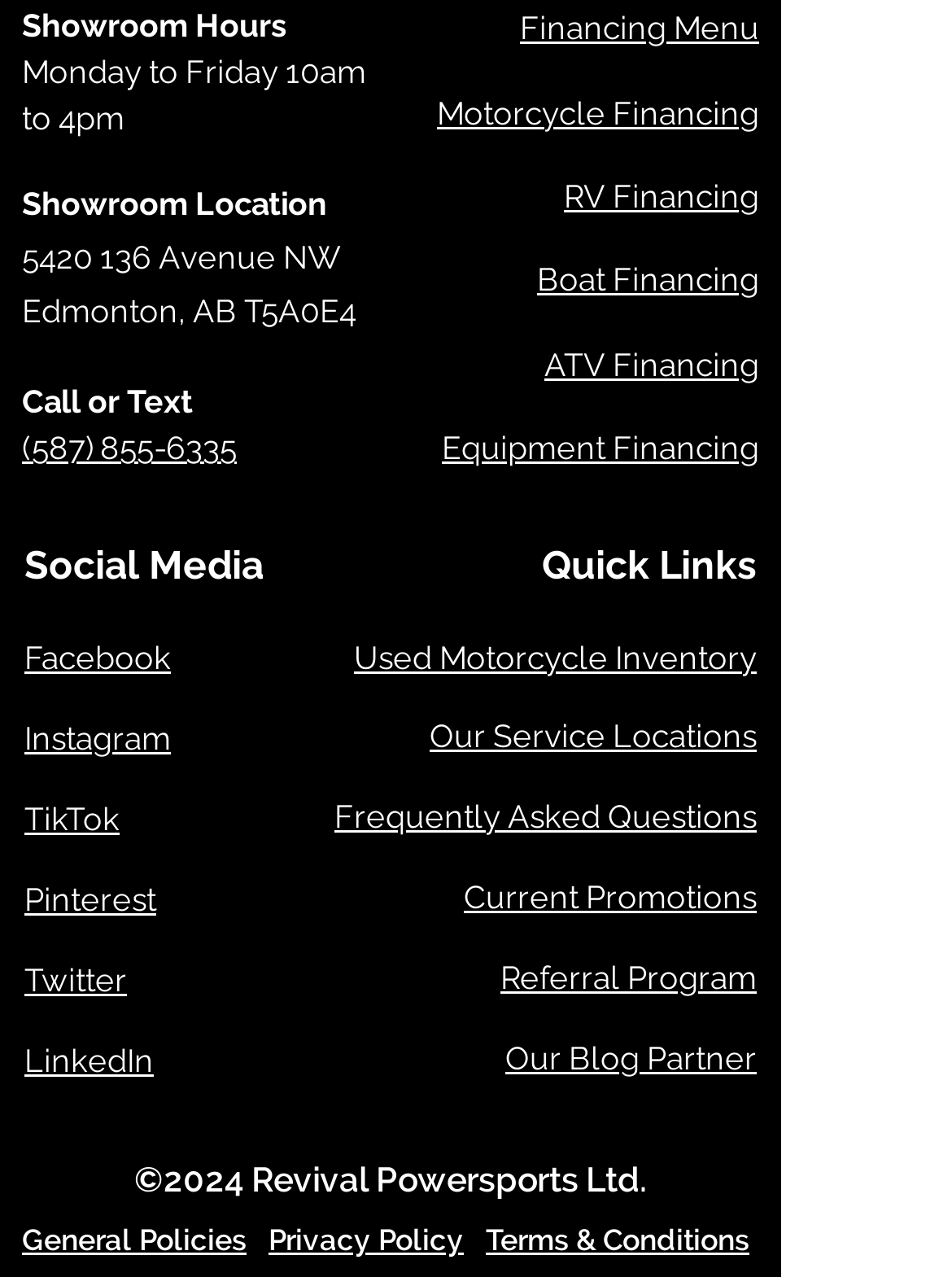Please analyze the image and provide a thorough answer to the question:
What social media platforms are linked?

I found the answer by looking at the headings 'Facebook', 'Instagram', 'TikTok', 'Pinterest', 'Twitter', and 'LinkedIn' which are located at the bottom of the webpage.